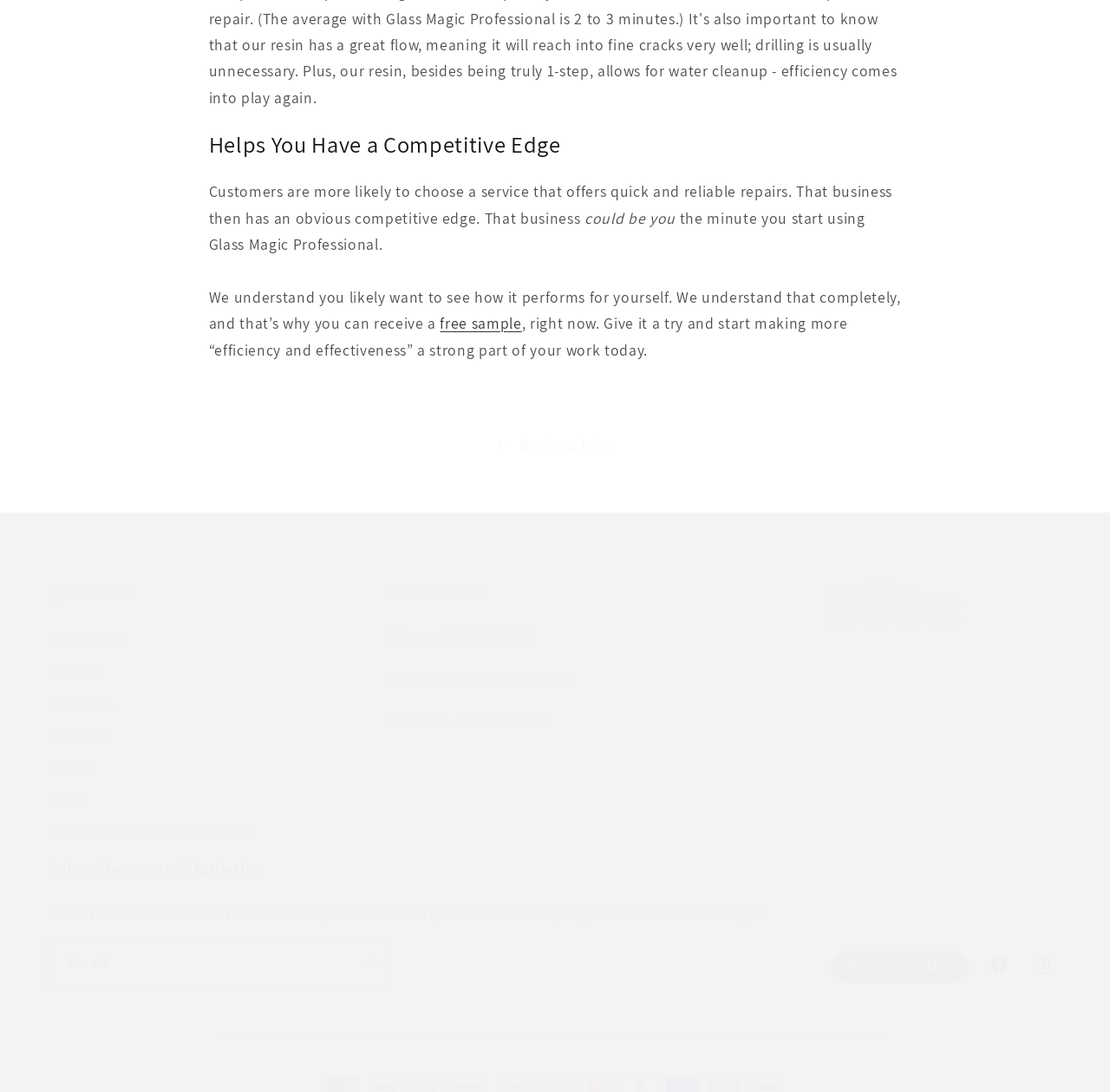Determine the bounding box for the HTML element described here: "Back to blog". The coordinates should be given as [left, top, right, bottom] with each number being a float between 0 and 1.

[0.0, 0.394, 1.0, 0.421]